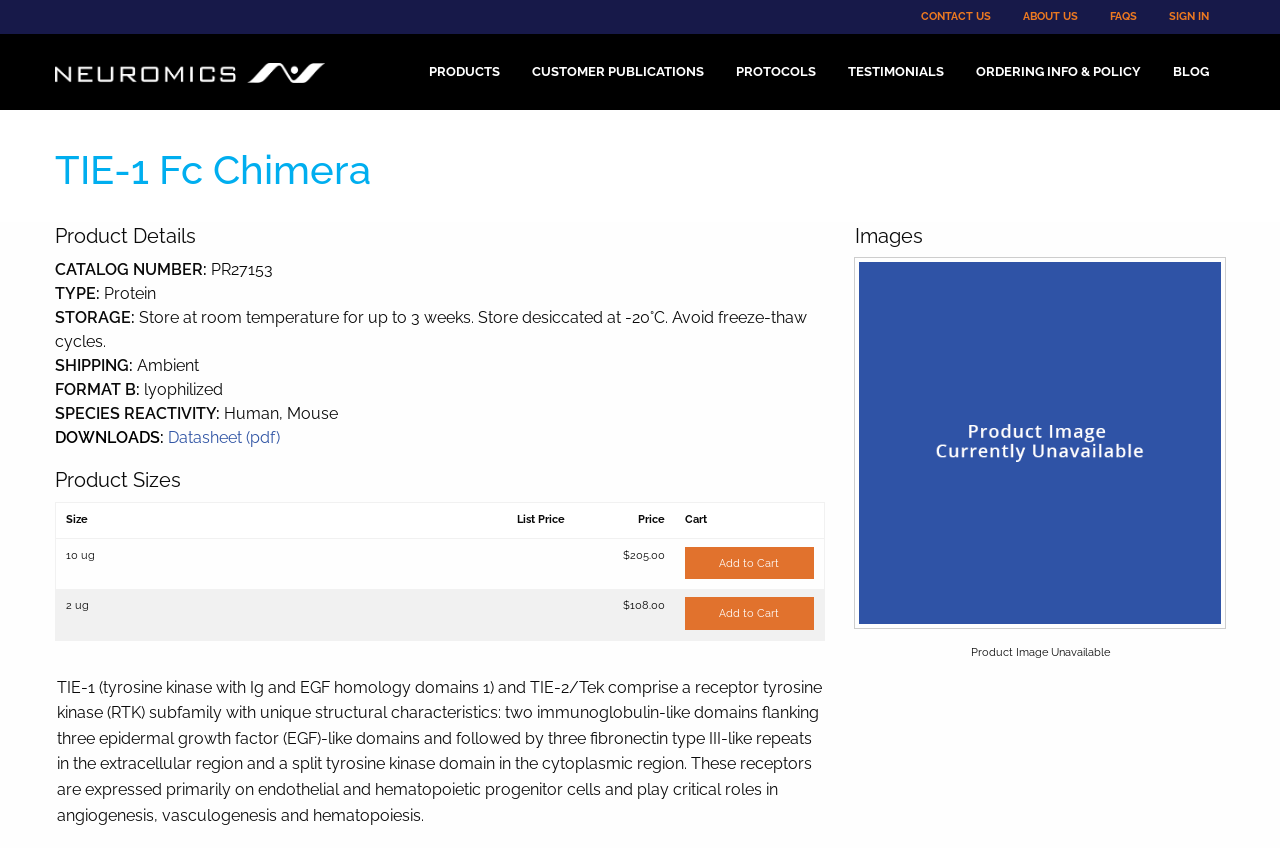Identify the bounding box of the UI component described as: "Add to Cart".

[0.535, 0.645, 0.636, 0.683]